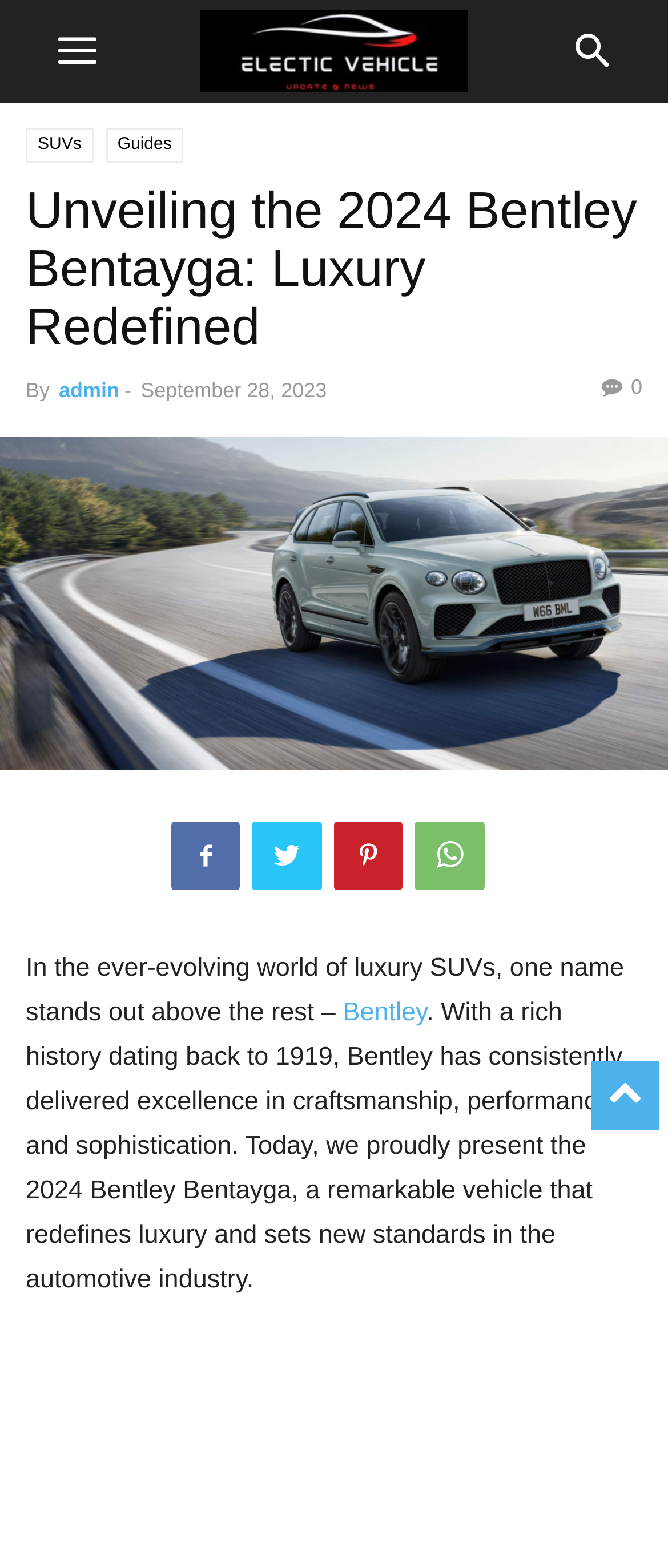Please find the bounding box coordinates of the element's region to be clicked to carry out this instruction: "Click the mobile toggle button".

[0.038, 0.0, 0.192, 0.066]